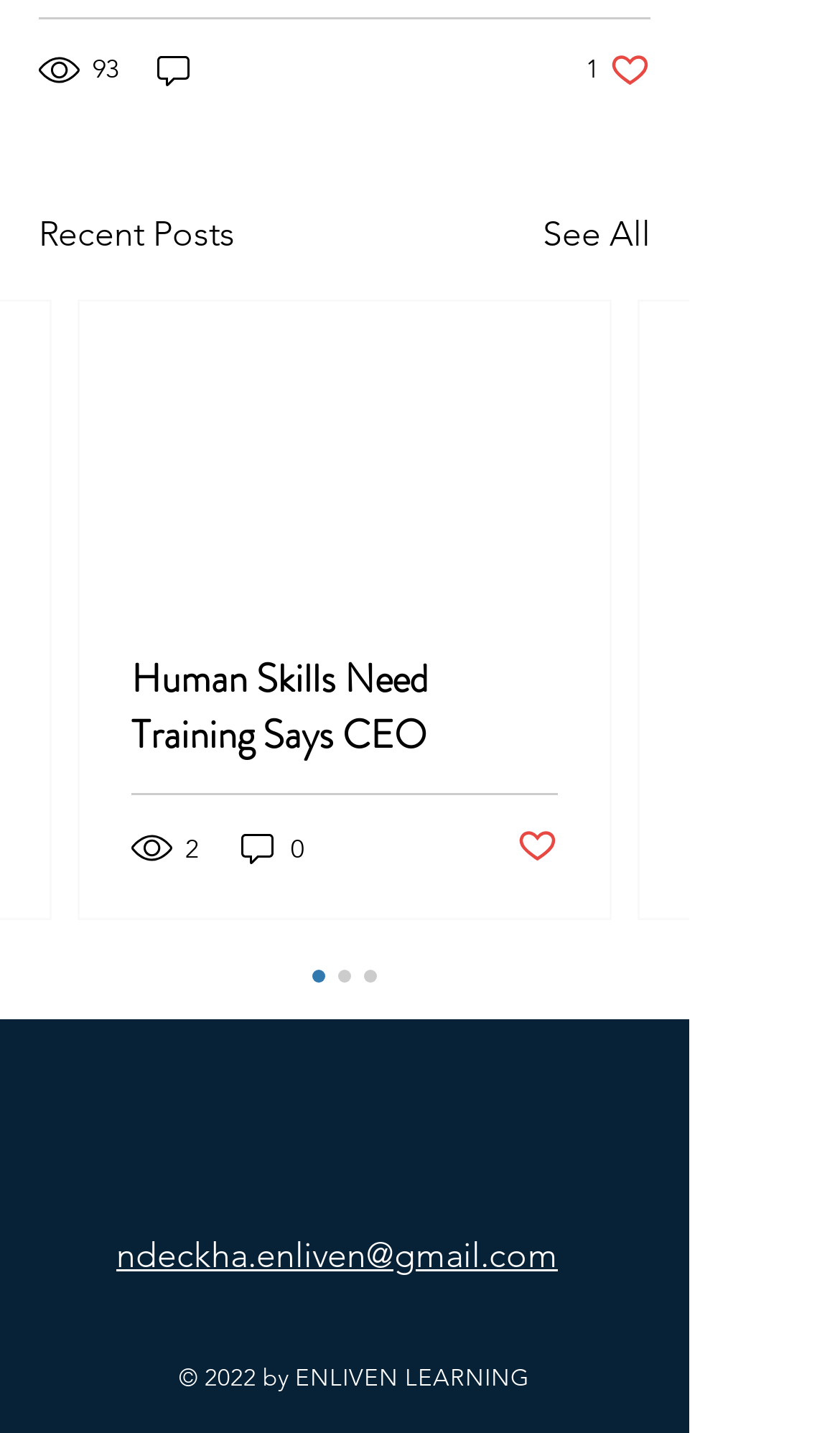Indicate the bounding box coordinates of the clickable region to achieve the following instruction: "Check social media links."

[0.292, 0.793, 0.531, 0.83]